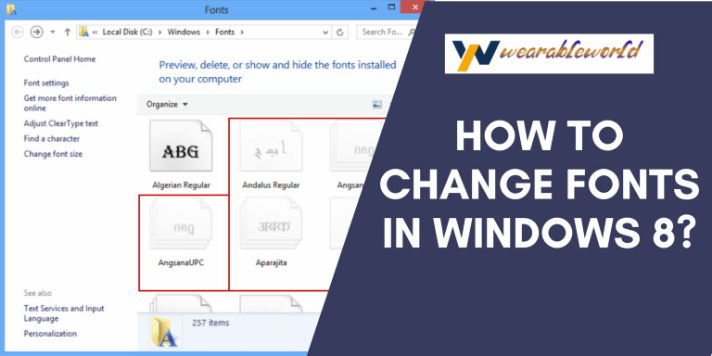Explain in detail what you see in the image.

The image showcases a computer screenshot displaying the Fonts folder in Windows 8, illustrating how users can manage their installed fonts. It features a variety of fonts such as "Algerian Regular," "Andalus Regular," and "Aparajita," with their respective previews. Prominently overlaid on the image is the text "How to Change Fonts in Windows 8?" in a bold, modern font, highlighting the topic of the guide. In the corner, the logo of Wearable World provides branding context, reinforcing the tutorial's credibility. This visual serves as a practical reference for users looking to customize their font settings effectively within the Windows 8 operating system.